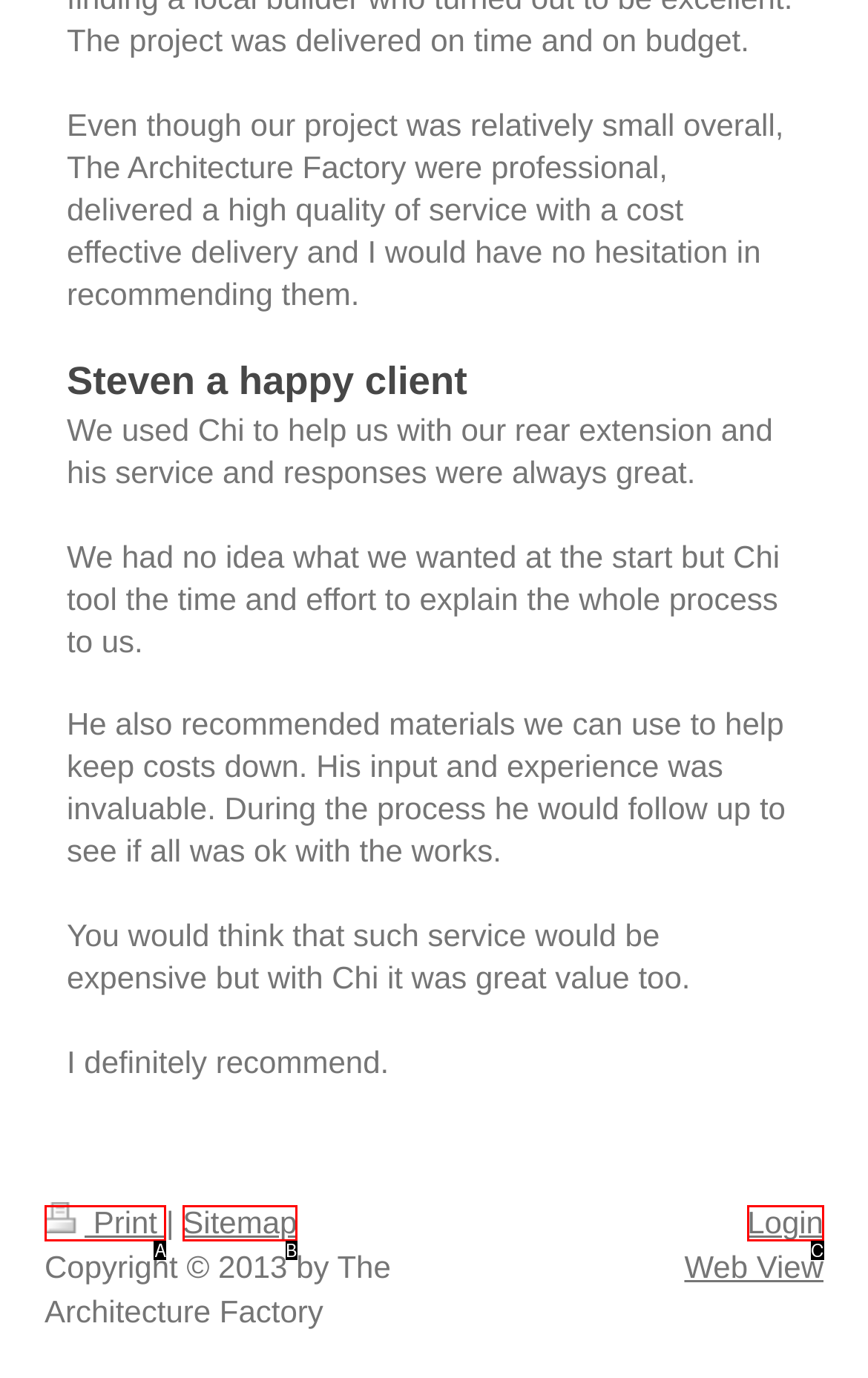From the given choices, indicate the option that best matches: Login
State the letter of the chosen option directly.

C